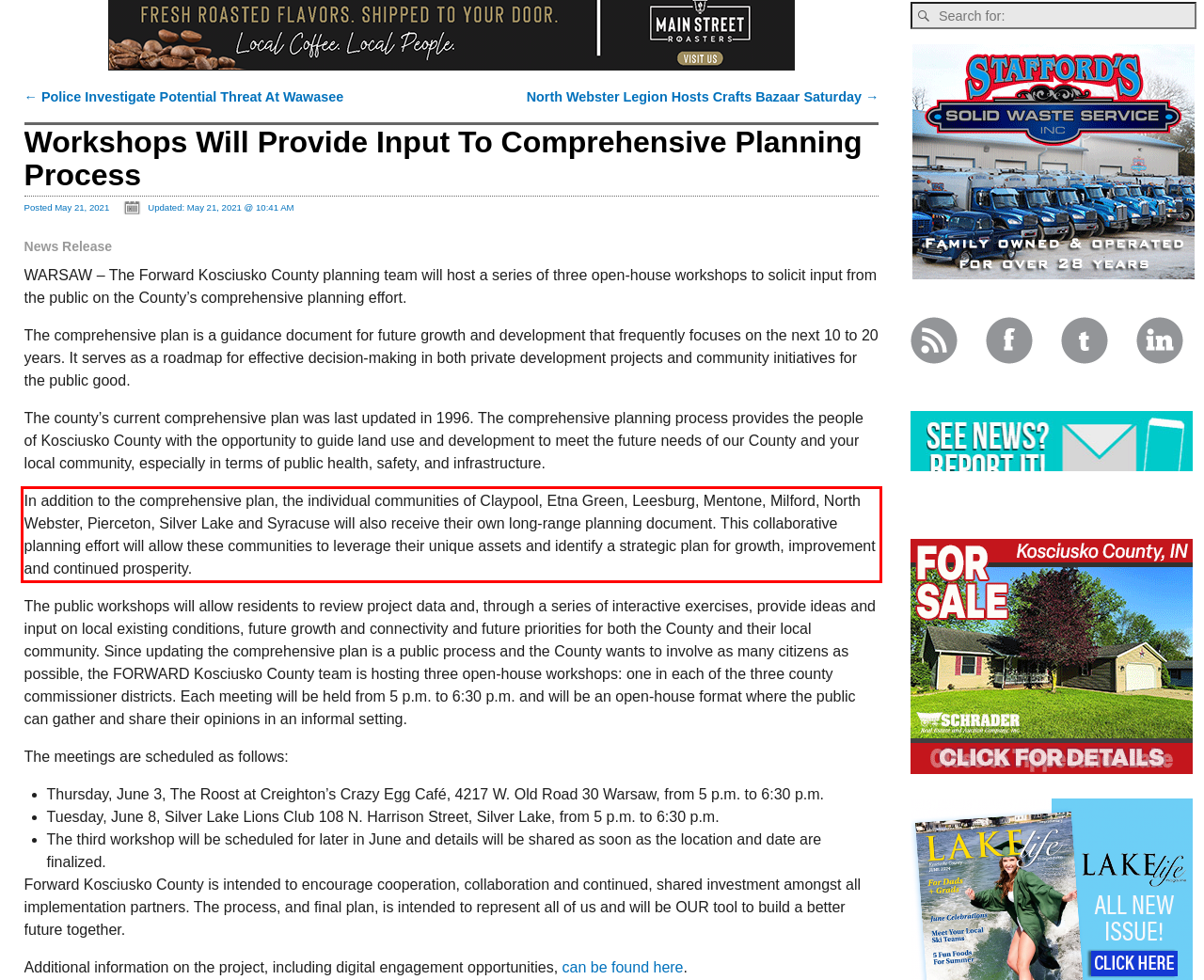Analyze the screenshot of a webpage where a red rectangle is bounding a UI element. Extract and generate the text content within this red bounding box.

In addition to the comprehensive plan, the individual communities of Claypool, Etna Green, Leesburg, Mentone, Milford, North Webster, Pierceton, Silver Lake and Syracuse will also receive their own long-range planning document. This collaborative planning effort will allow these communities to leverage their unique assets and identify a strategic plan for growth, improvement and continued prosperity.